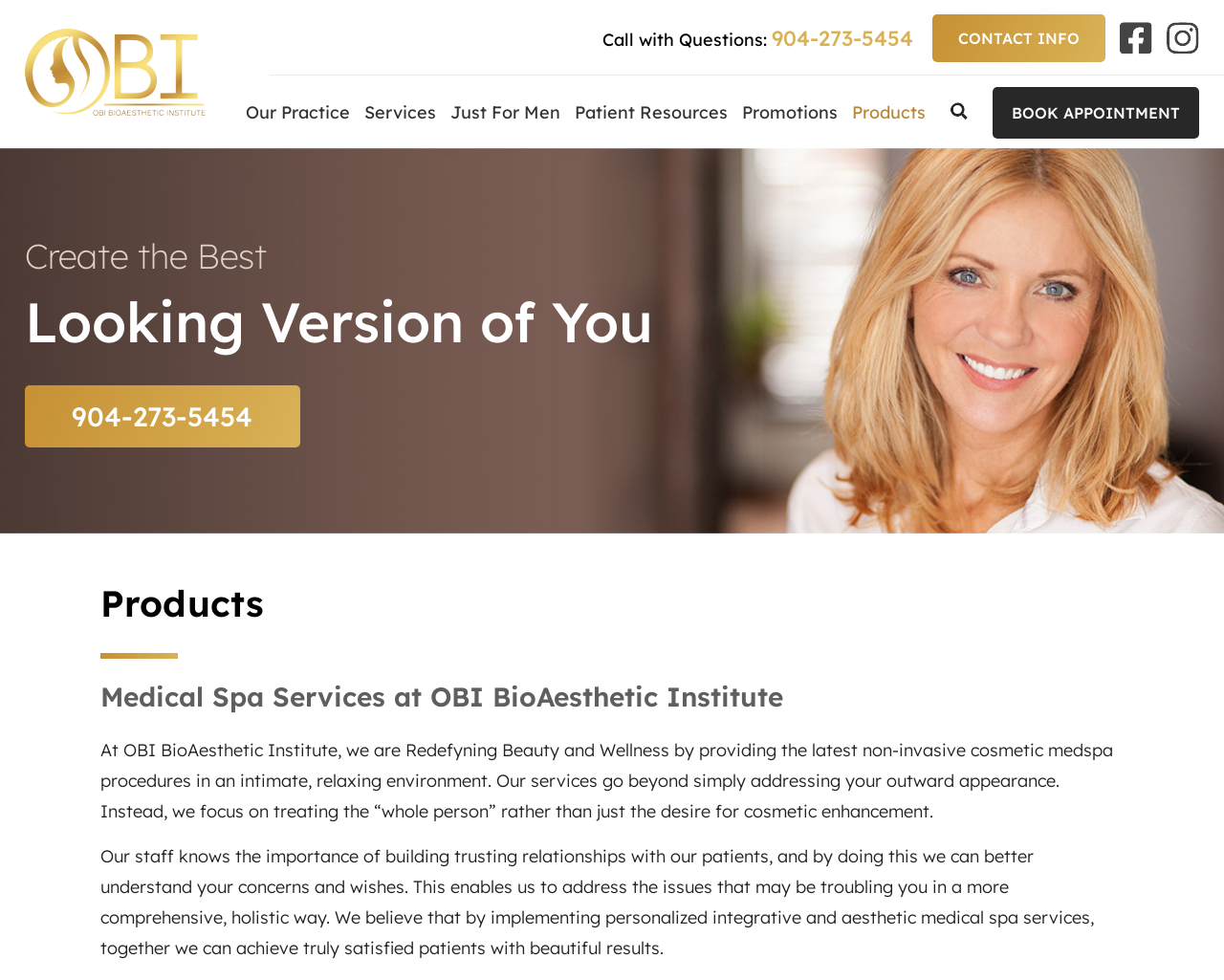Highlight the bounding box coordinates of the region I should click on to meet the following instruction: "Call the phone number".

[0.631, 0.025, 0.746, 0.053]